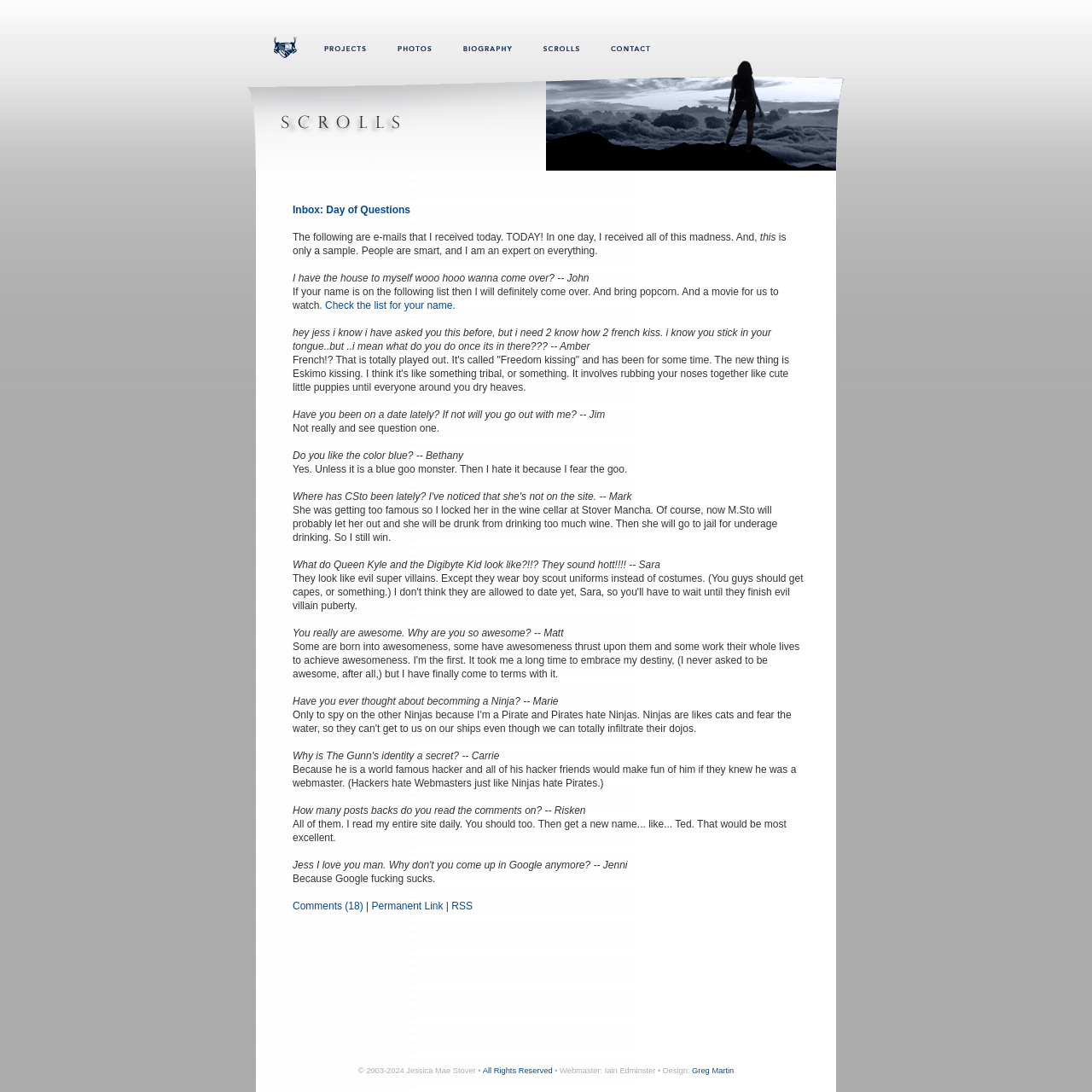What is the author's response to the question about becoming a Ninja?
Using the information from the image, give a concise answer in one word or a short phrase.

Only to spy on other Ninjas